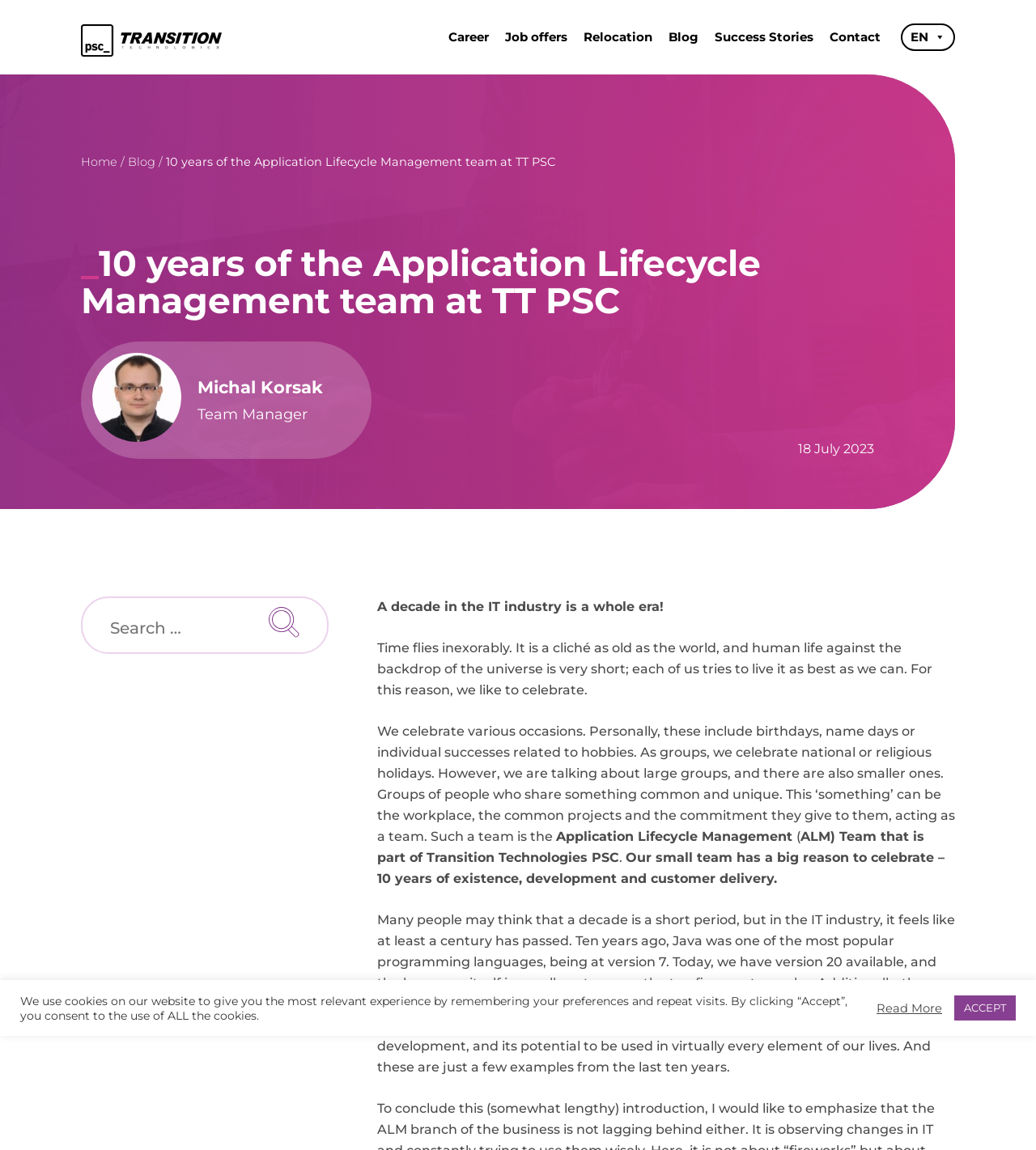What is the date mentioned in the article?
Could you give a comprehensive explanation in response to this question?

I found the answer by looking at the text on the webpage, specifically the sentence that mentions the date '18 July 2023'.